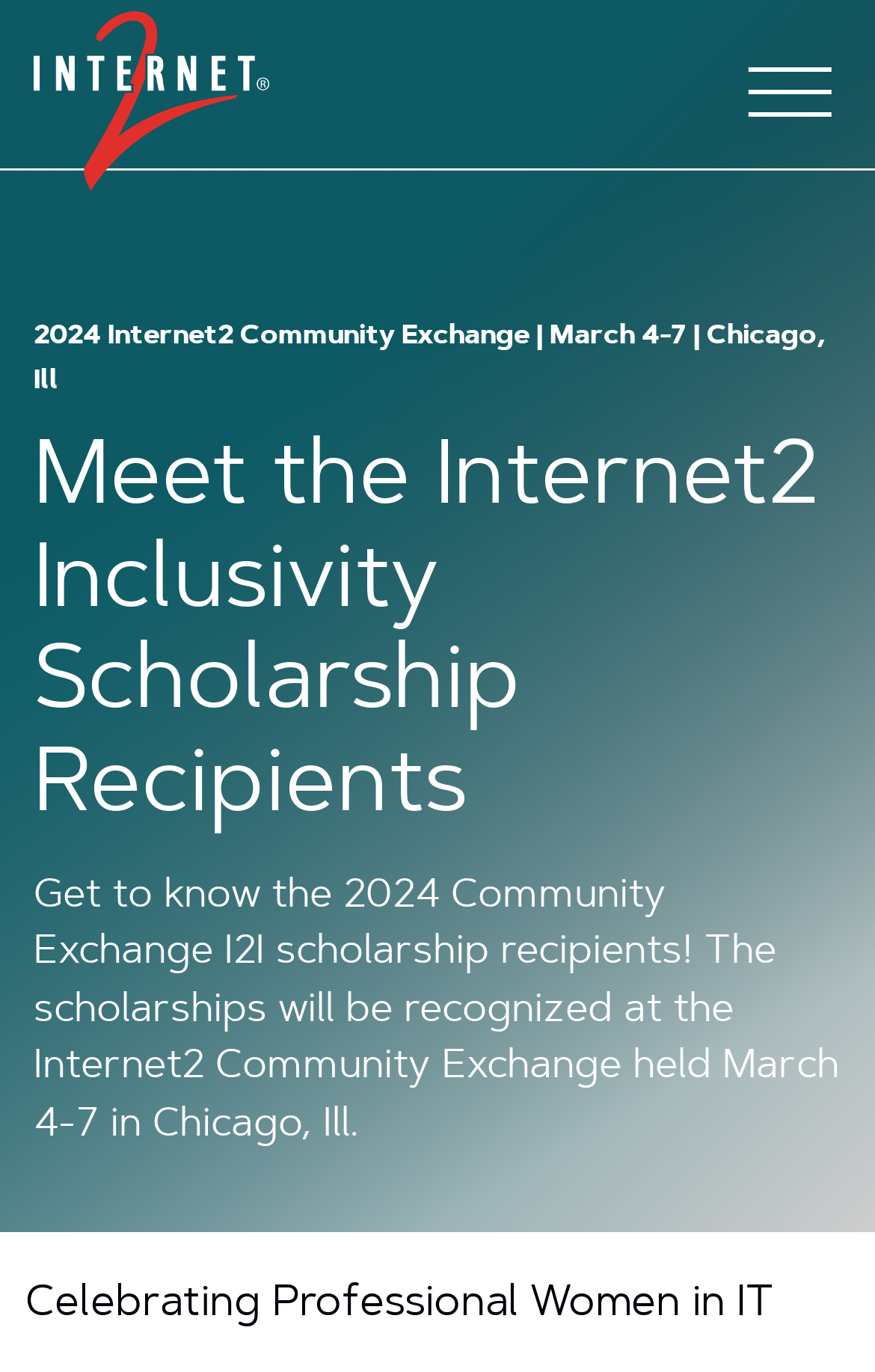Bounding box coordinates are specified in the format (top-left x, top-left y, bottom-right x, bottom-right y). All values are floating point numbers bounded between 0 and 1. Please provide the bounding box coordinate of the region this sentence describes: Menu

None